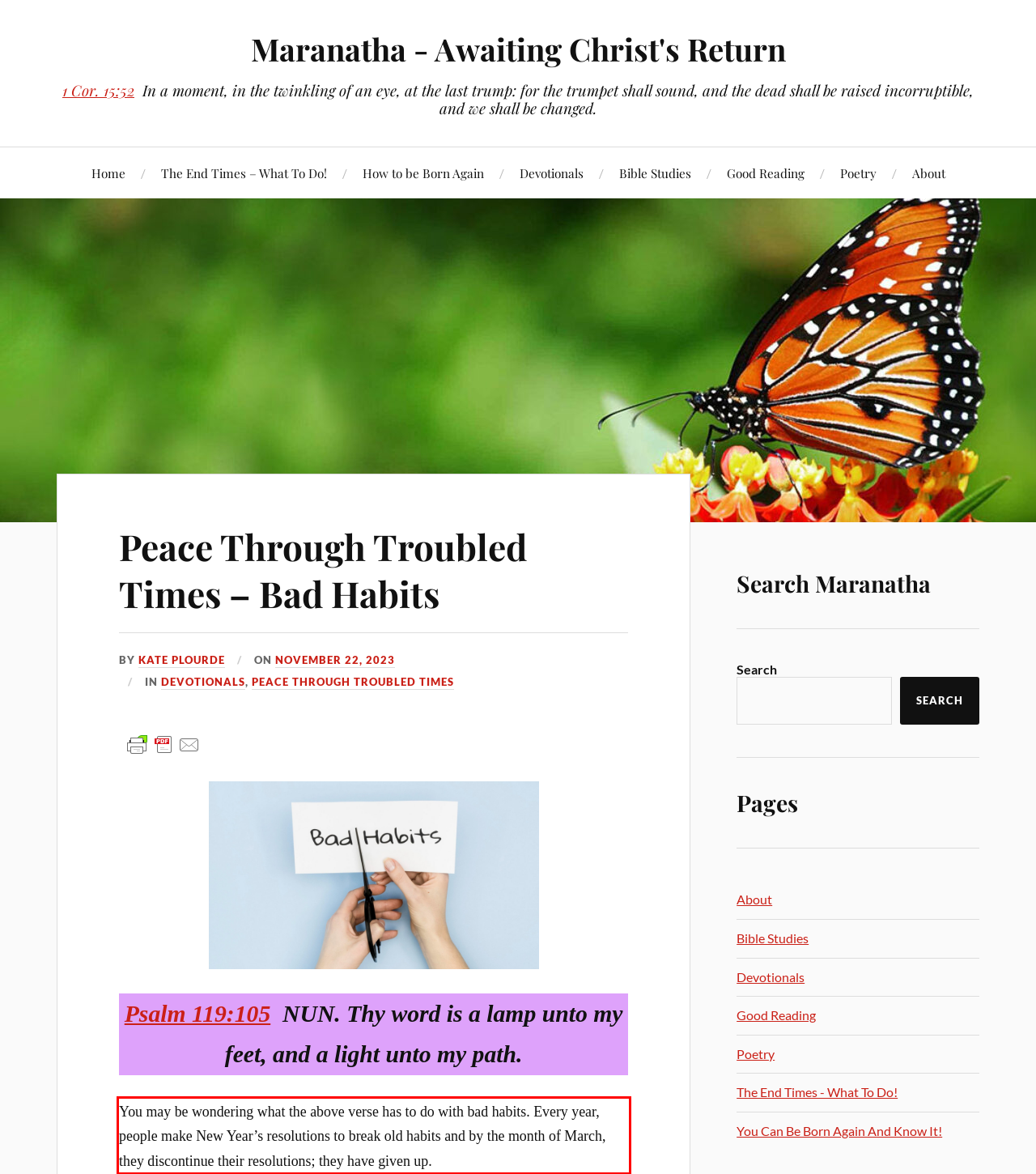You are provided with a screenshot of a webpage that includes a red bounding box. Extract and generate the text content found within the red bounding box.

You may be wondering what the above verse has to do with bad habits. Every year, people make New Year’s resolutions to break old habits and by the month of March, they discontinue their resolutions; they have given up.